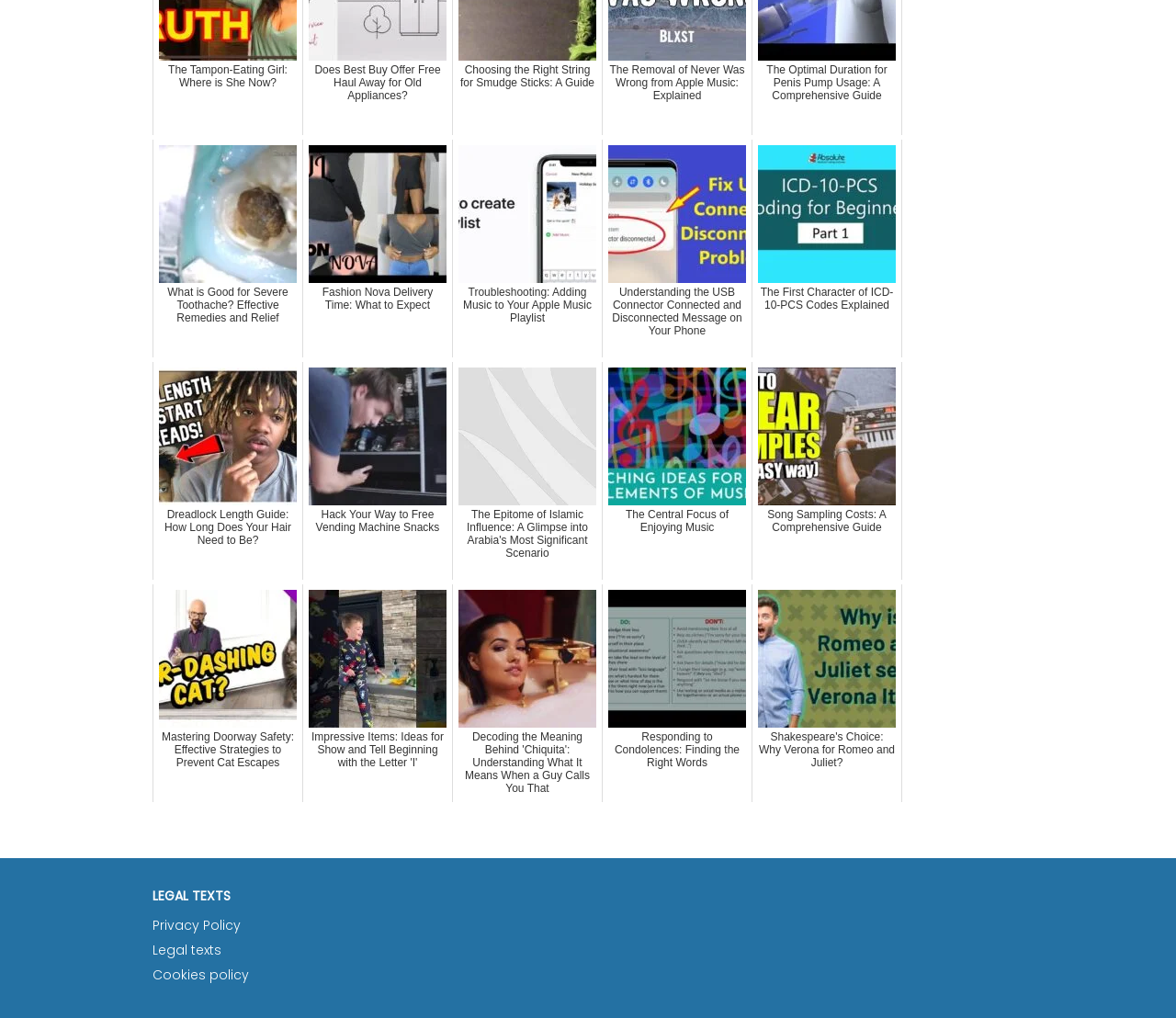Are the links on the webpage organized into categories?
Refer to the screenshot and answer in one word or phrase.

No